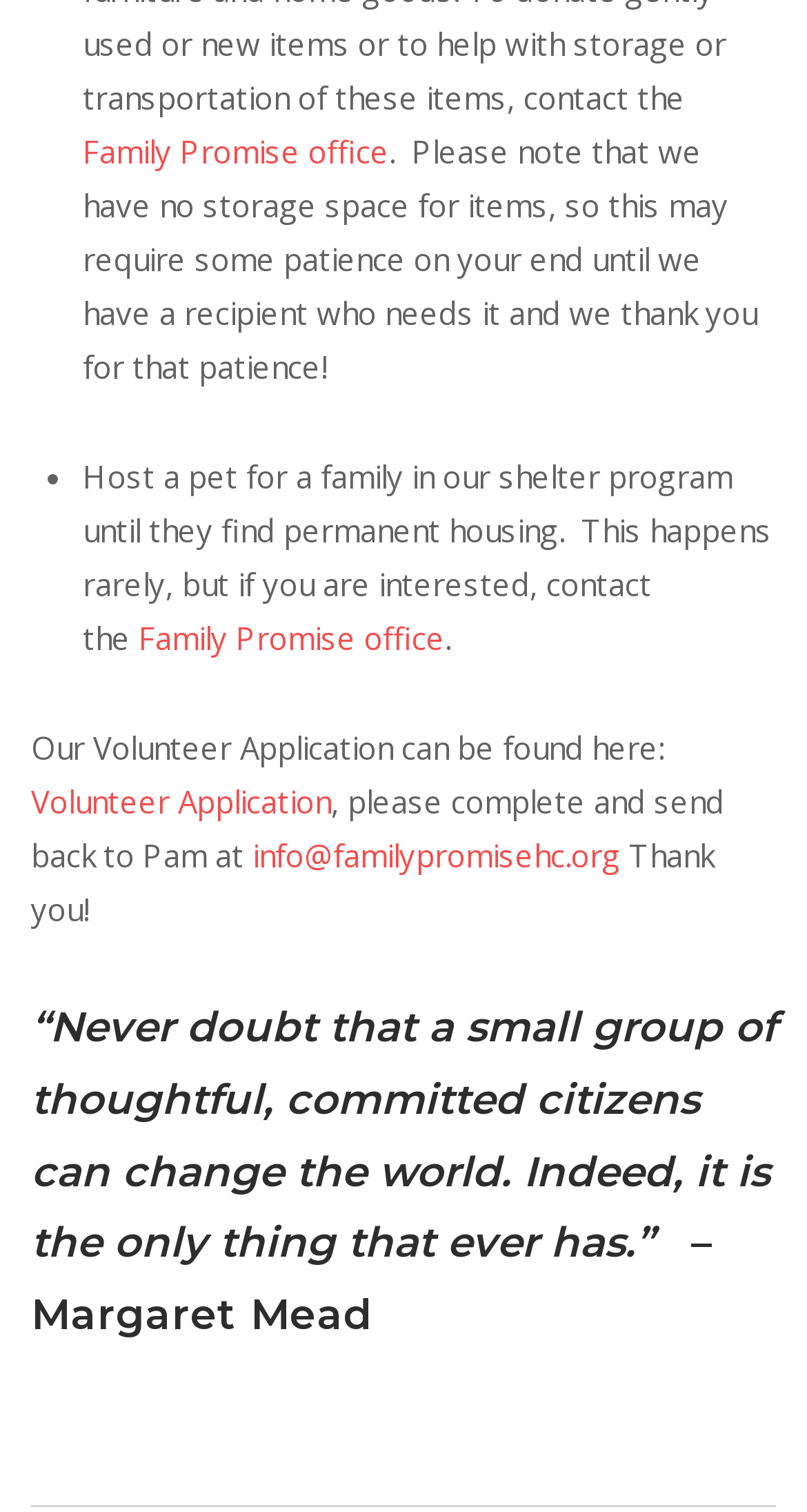Please use the details from the image to answer the following question comprehensively:
Where can I find the Volunteer Application?

The webpage mentions that the Volunteer Application can be found here, and it provides a link to access the application, which is located in the middle of the webpage.